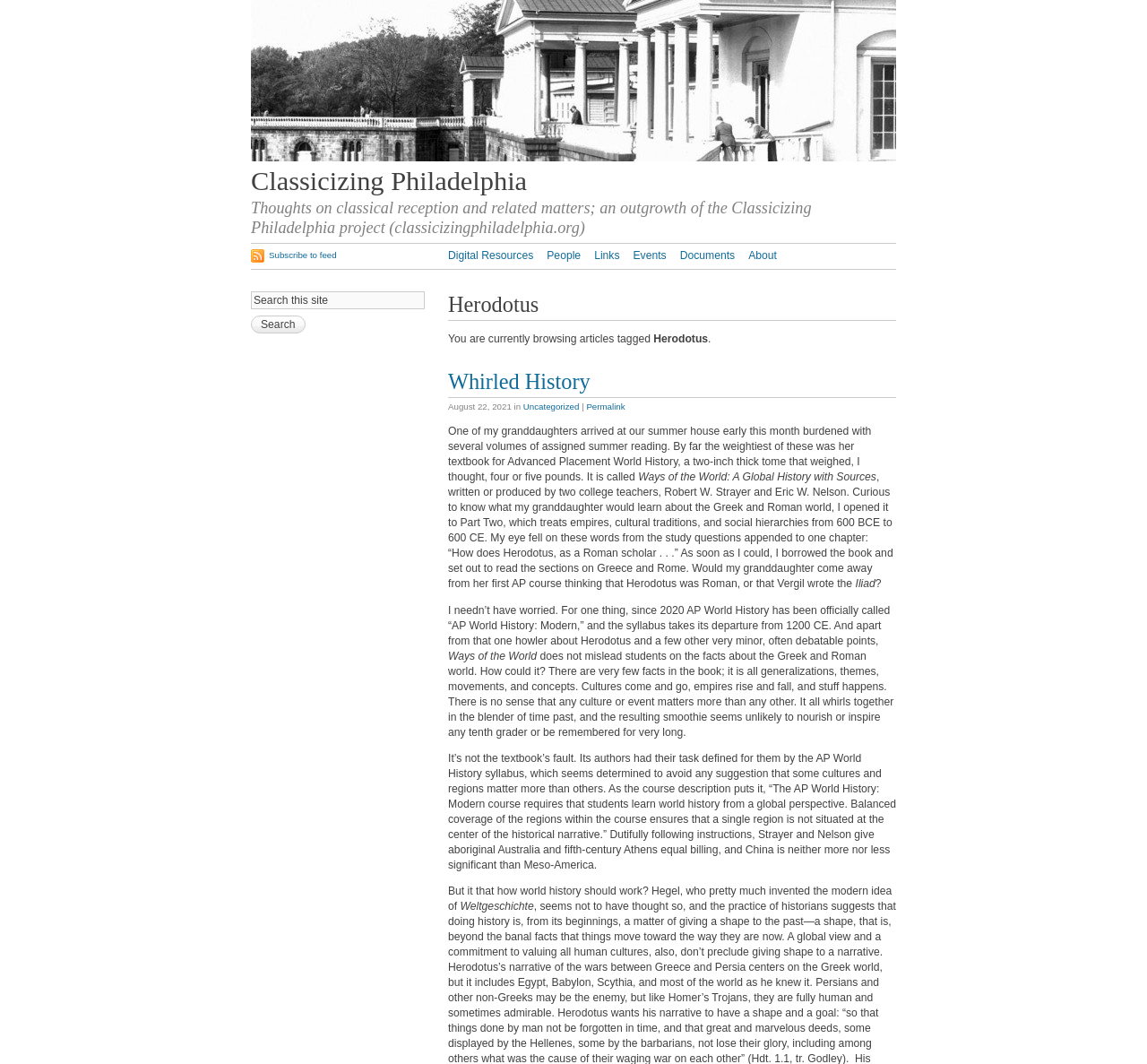Please find the bounding box coordinates of the clickable region needed to complete the following instruction: "Search for something". The bounding box coordinates must consist of four float numbers between 0 and 1, i.e., [left, top, right, bottom].

[0.219, 0.274, 0.37, 0.291]